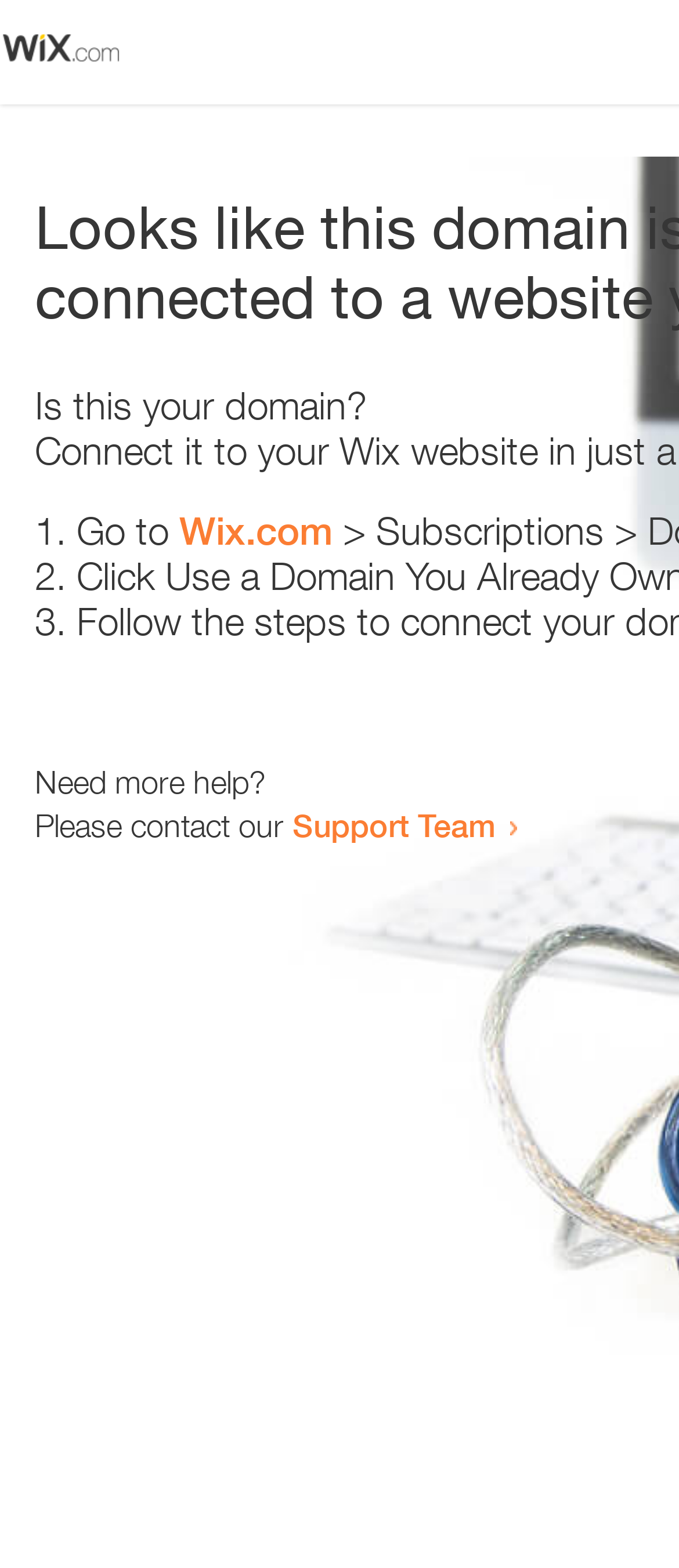Who can be contacted for more help?
Please answer the question with as much detail as possible using the screenshot.

The webpage contains a link 'Support Team' which suggests that the Support Team can be contacted for more help. This is further supported by the text 'Need more help?' and 'Please contact our'.